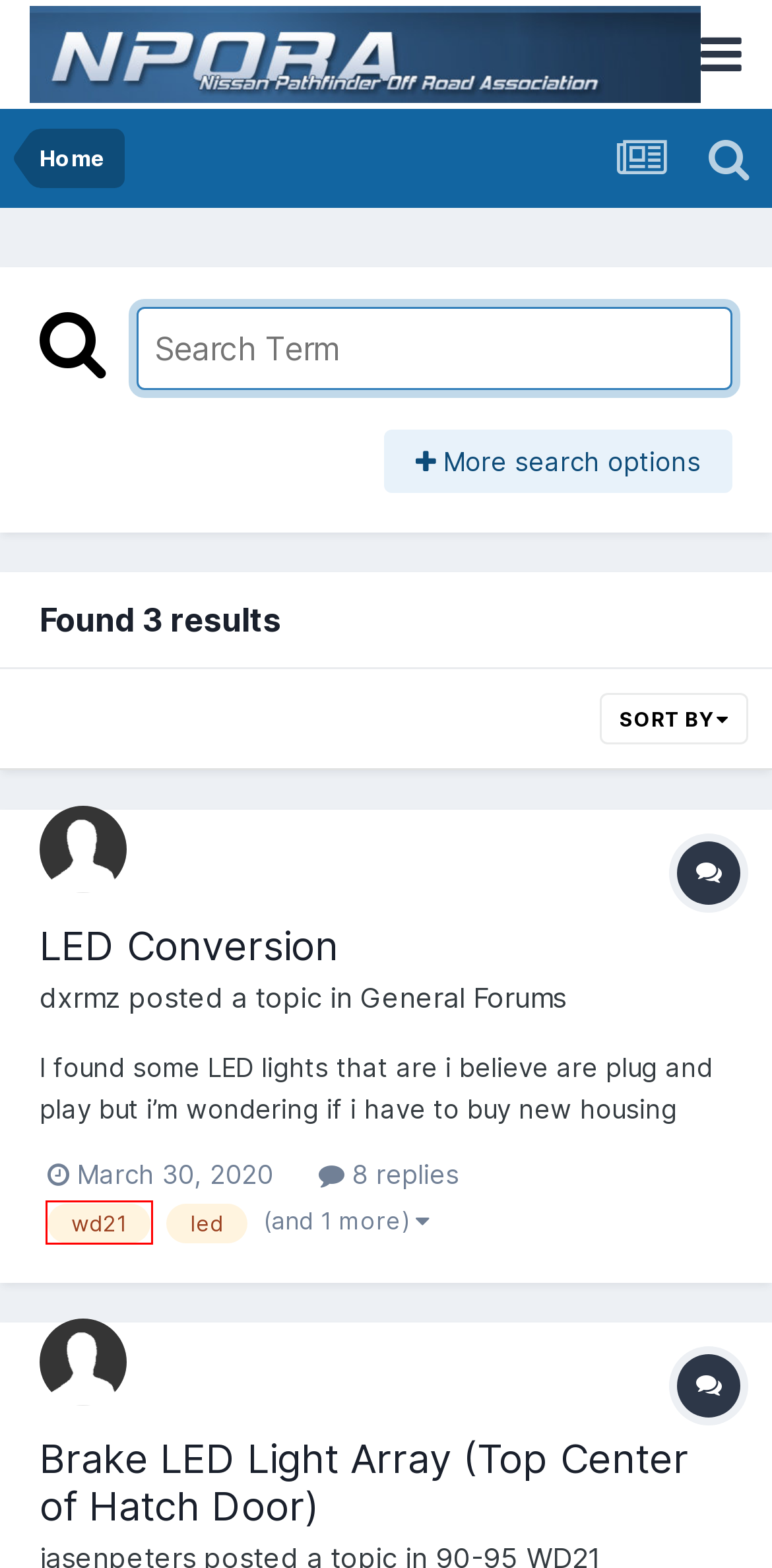You have a screenshot of a webpage with a red bounding box around an element. Choose the best matching webpage description that would appear after clicking the highlighted element. Here are the candidates:
A. Showing results for tags 'wd21'. - NPORA Forums
B. jasenpeters - NPORA Forums
C. General Forums - NPORA Forums
D. dxrmz - NPORA Forums
E. LED Conversion - General Forums - NPORA Forums
F. Showing results for tags 'rock lights'. - NPORA Forums
G. Brake LED Light Array (Top Center of Hatch Door) - 90-95 WD21 Pathfinders - NPORA Forums
H. NPORA Forums

A